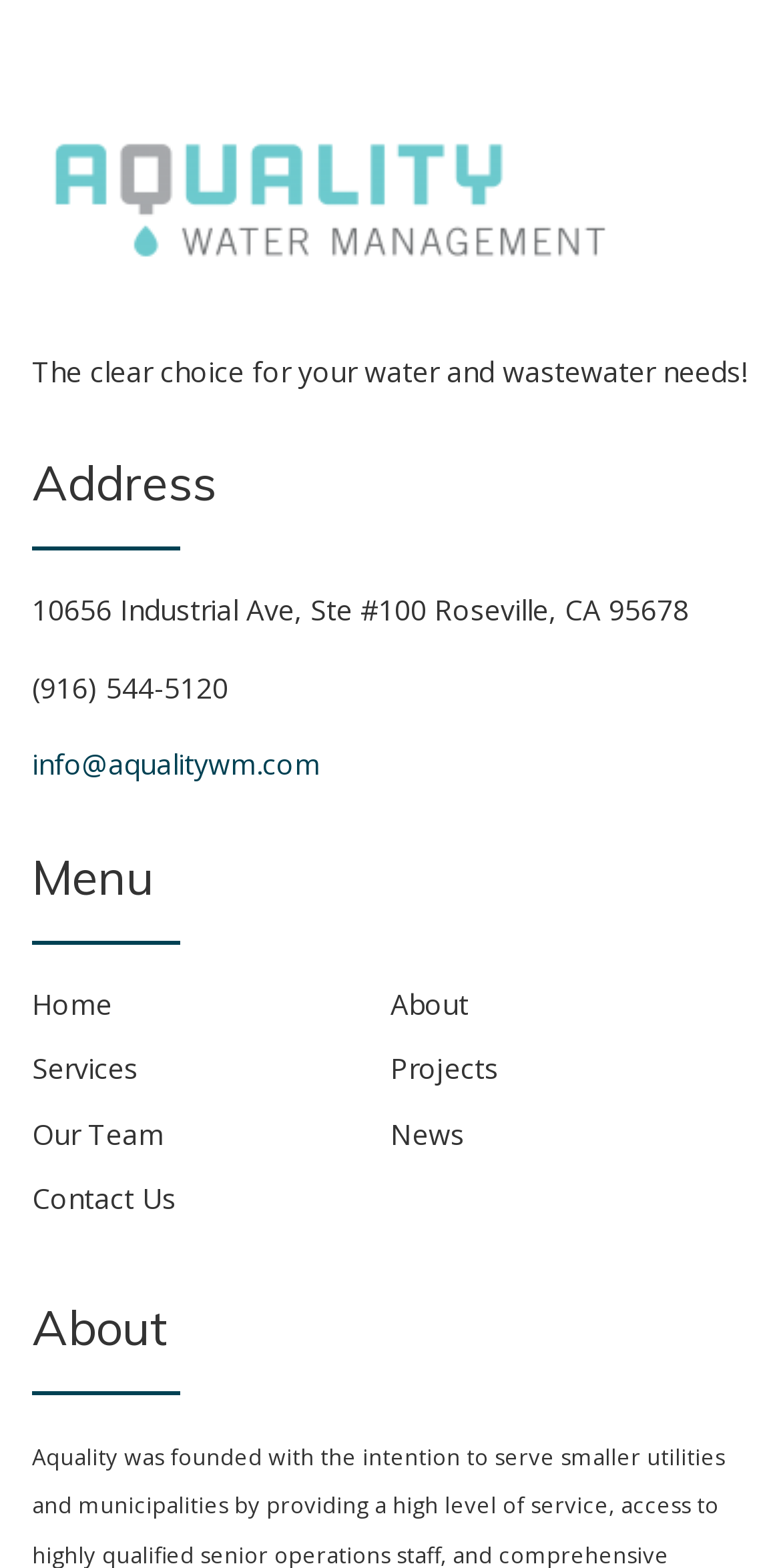Please specify the bounding box coordinates of the region to click in order to perform the following instruction: "View home page".

[0.041, 0.628, 0.144, 0.652]